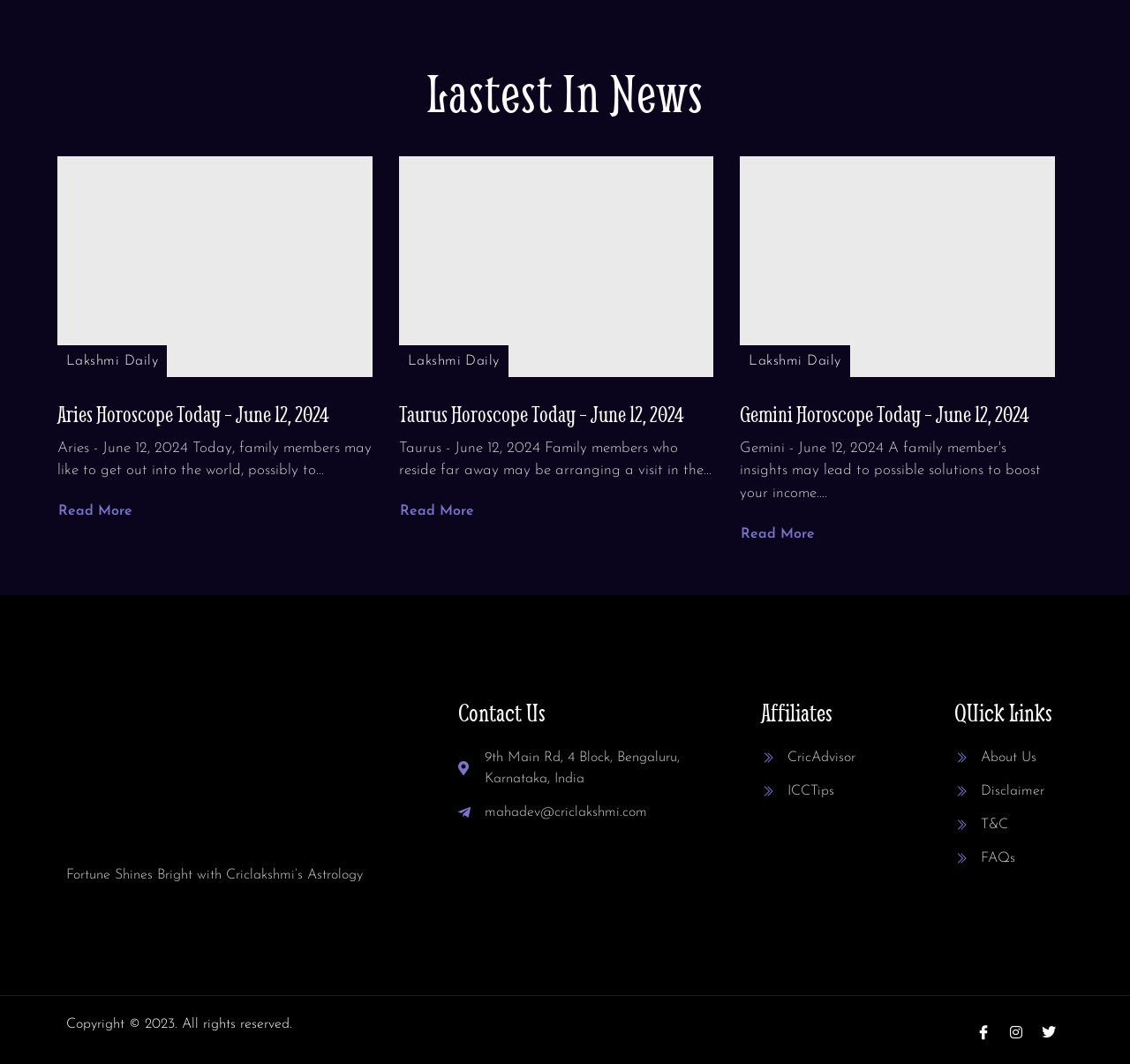Given the element description, predict the bounding box coordinates in the format (top-left x, top-left y, bottom-right x, bottom-right y). Make sure all values are between 0 and 1. Here is the element description: CricAdvisor

[0.673, 0.702, 0.829, 0.722]